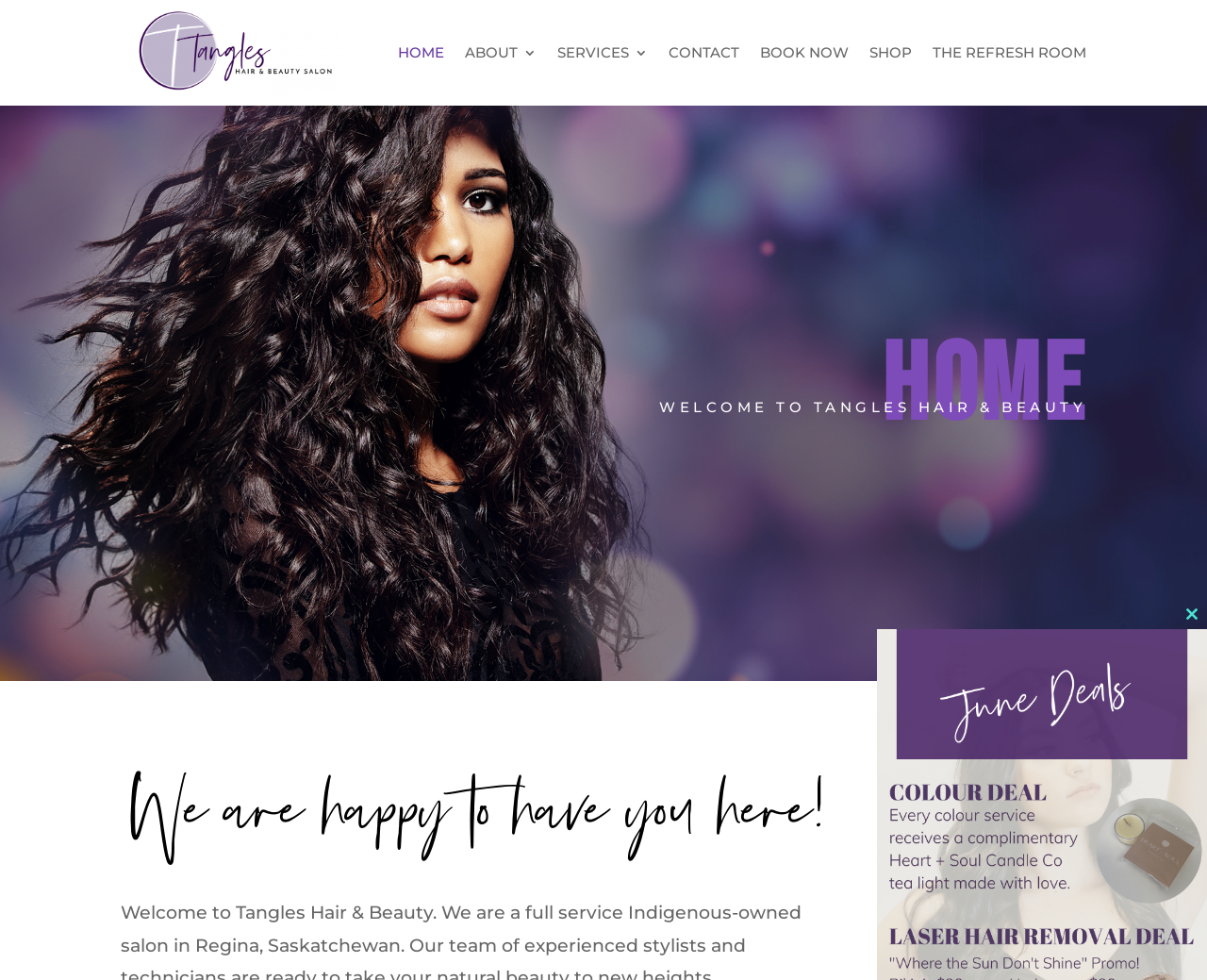What is the purpose of the 'Close this module' button?
Based on the image content, provide your answer in one word or a short phrase.

To close a module